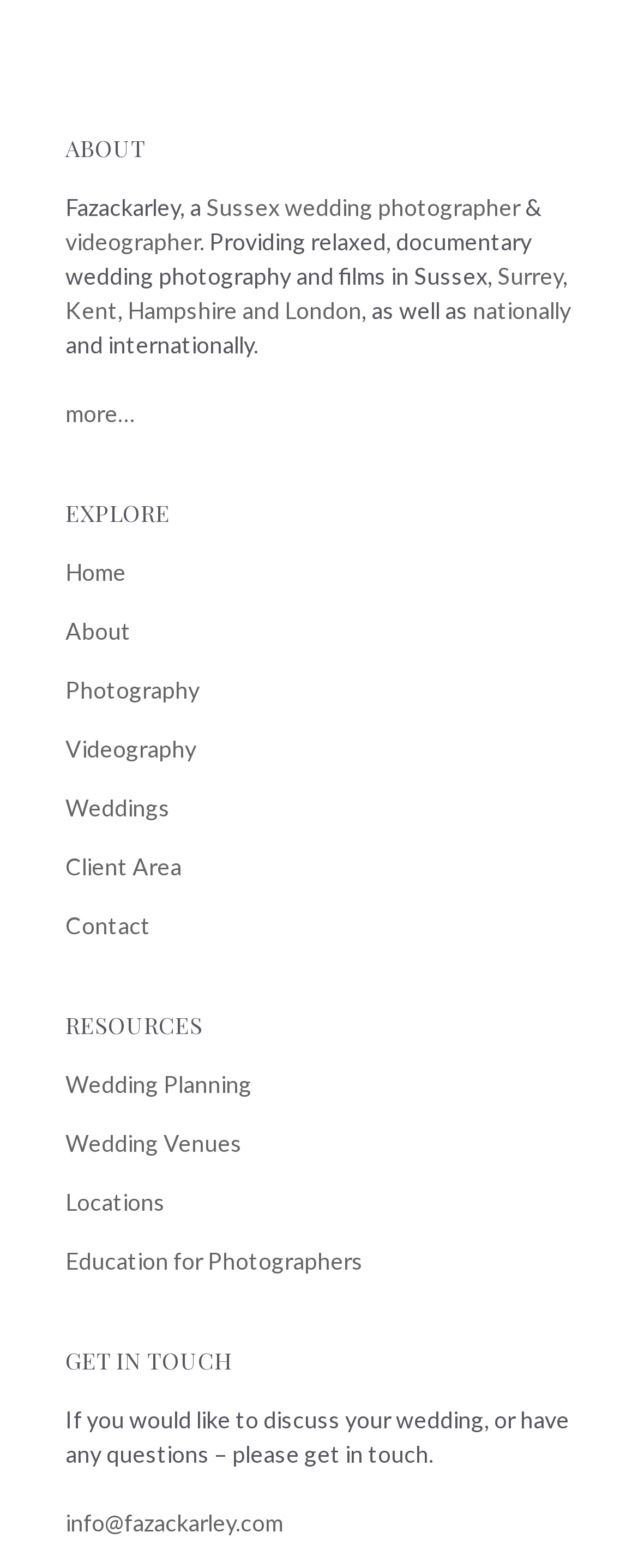What type of photographer is Fazackarley?
Your answer should be a single word or phrase derived from the screenshot.

Wedding photographer